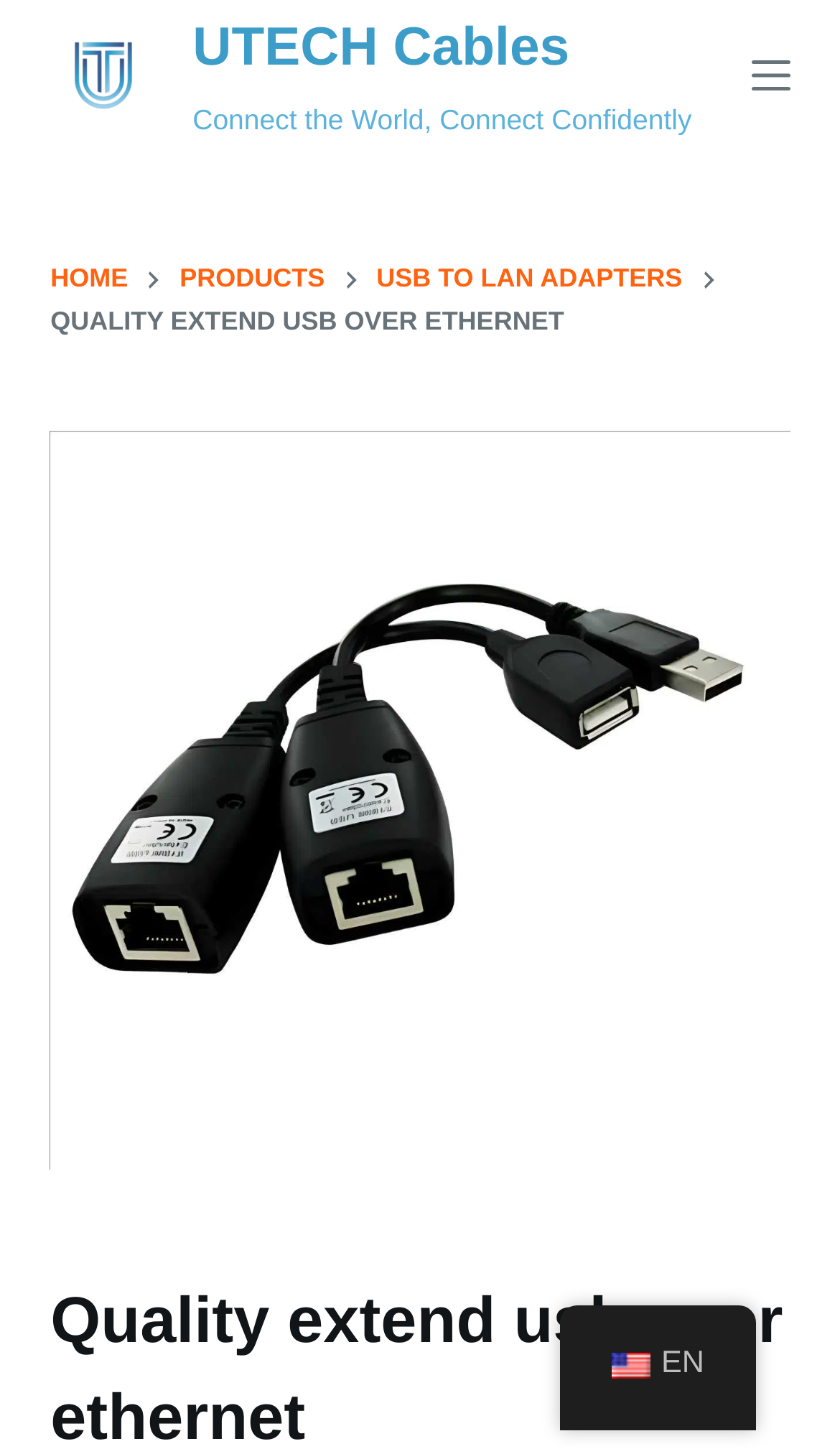Please pinpoint the bounding box coordinates for the region I should click to adhere to this instruction: "Go to the HOME page".

[0.06, 0.178, 0.152, 0.207]